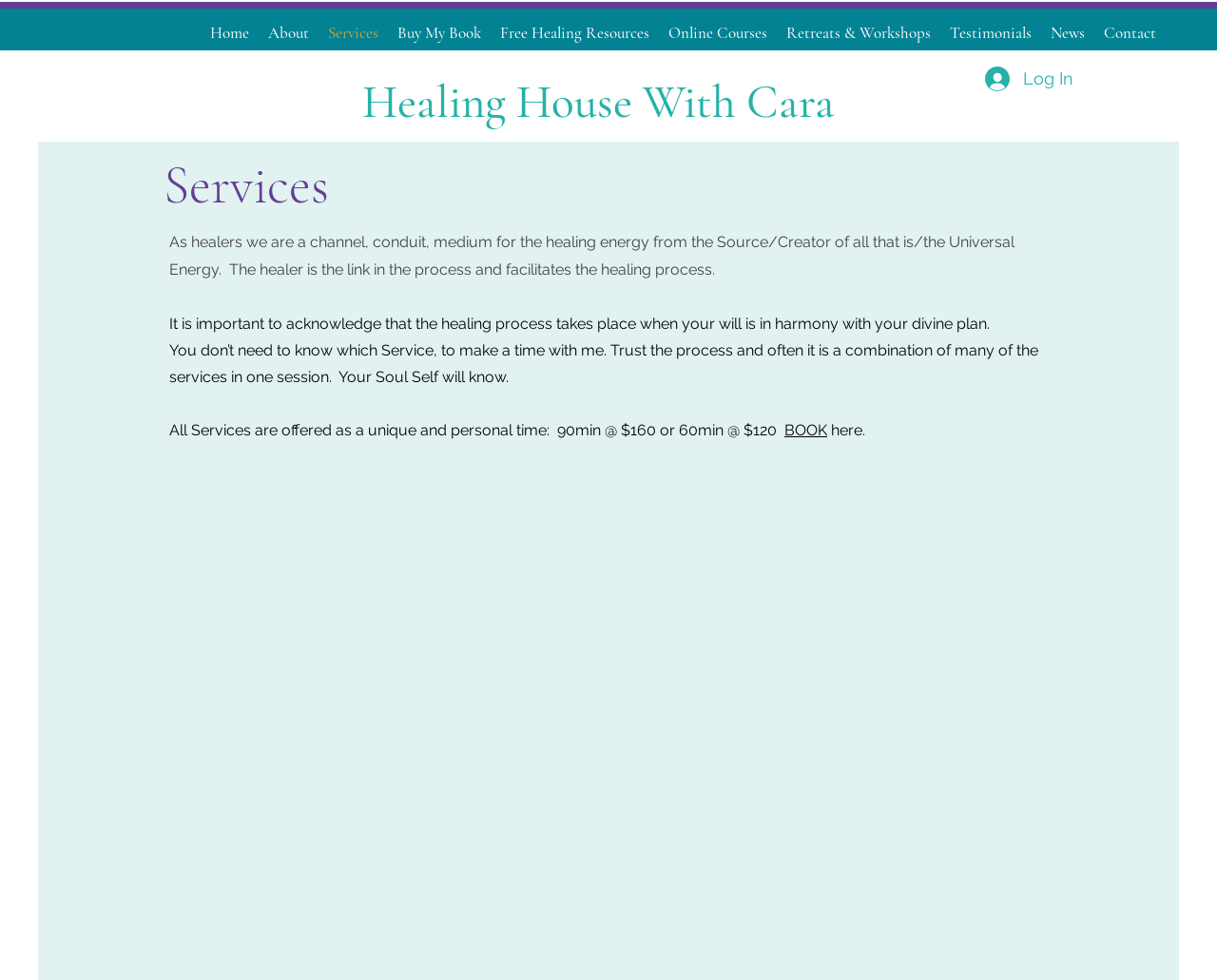Determine the bounding box for the HTML element described here: "Free Healing Resources". The coordinates should be given as [left, top, right, bottom] with each number being a float between 0 and 1.

[0.403, 0.019, 0.541, 0.048]